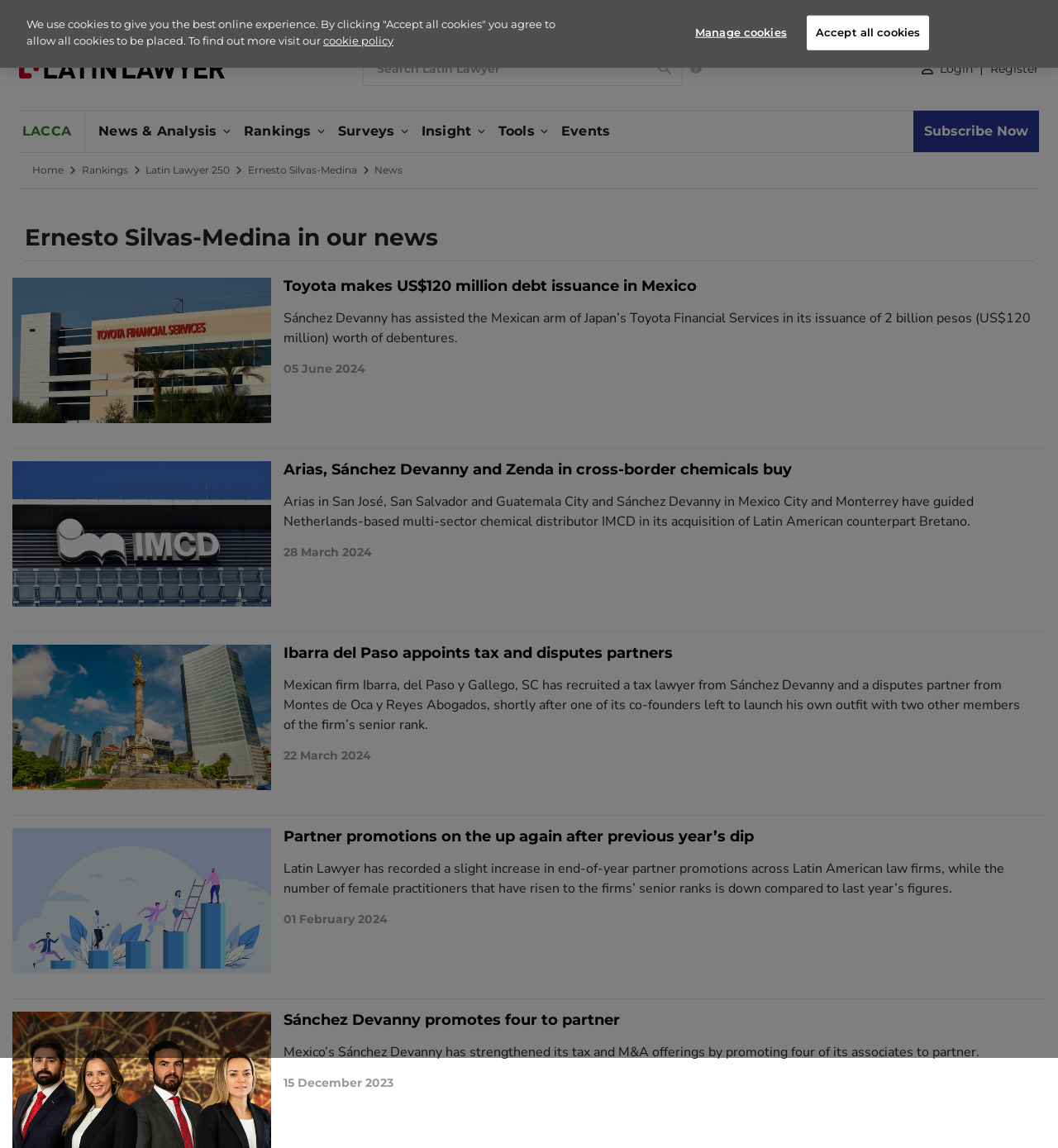What is the function of the 'LL logo' image?
Carefully analyze the image and provide a thorough answer to the question.

The 'LL logo' image is a graphical element that serves as the logo of the Latin Lawyer website, representing the brand and identity of the website. It is likely a clickable element that links to the website's homepage.